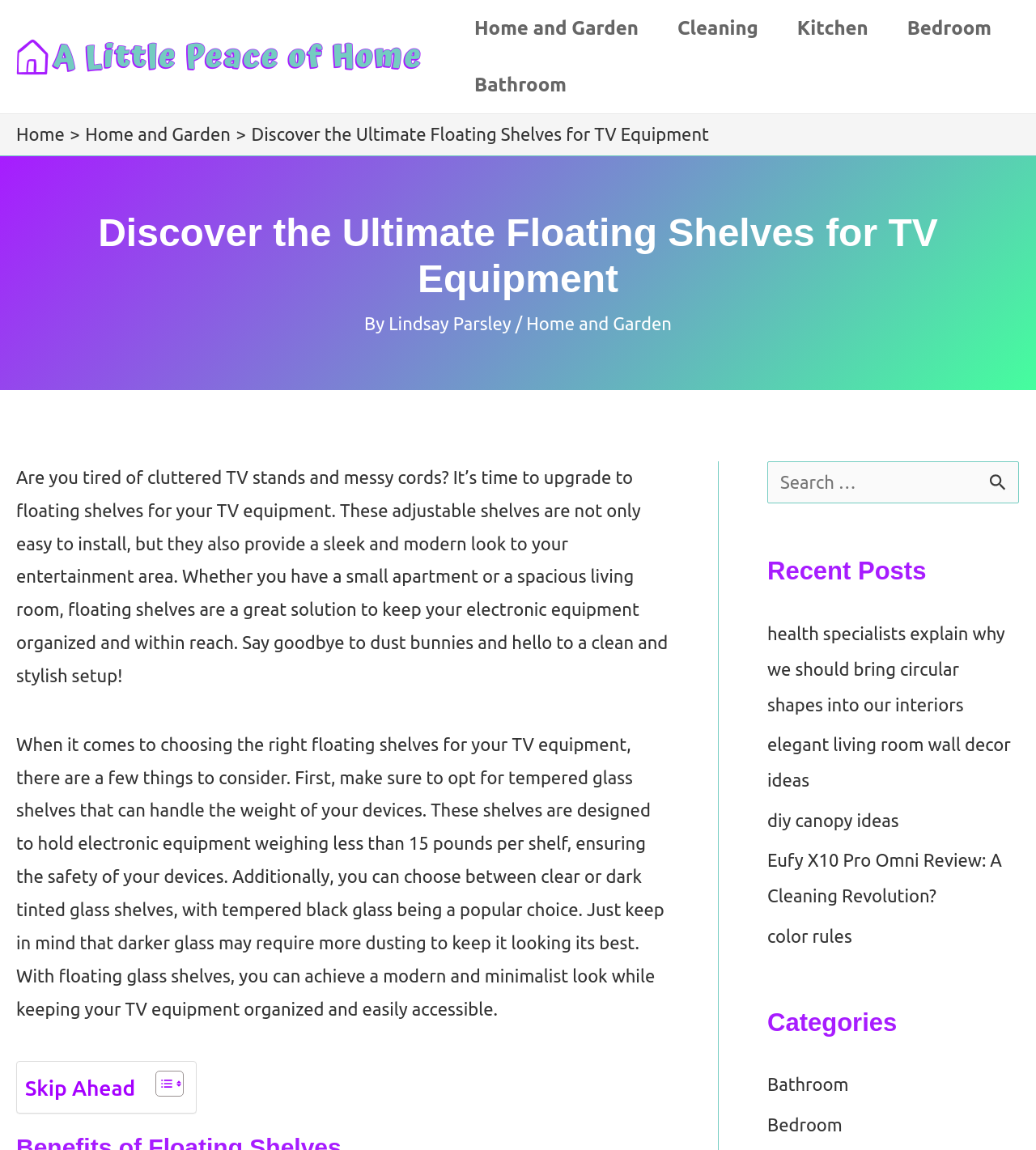Kindly determine the bounding box coordinates for the area that needs to be clicked to execute this instruction: "Search for something".

[0.741, 0.401, 0.984, 0.438]